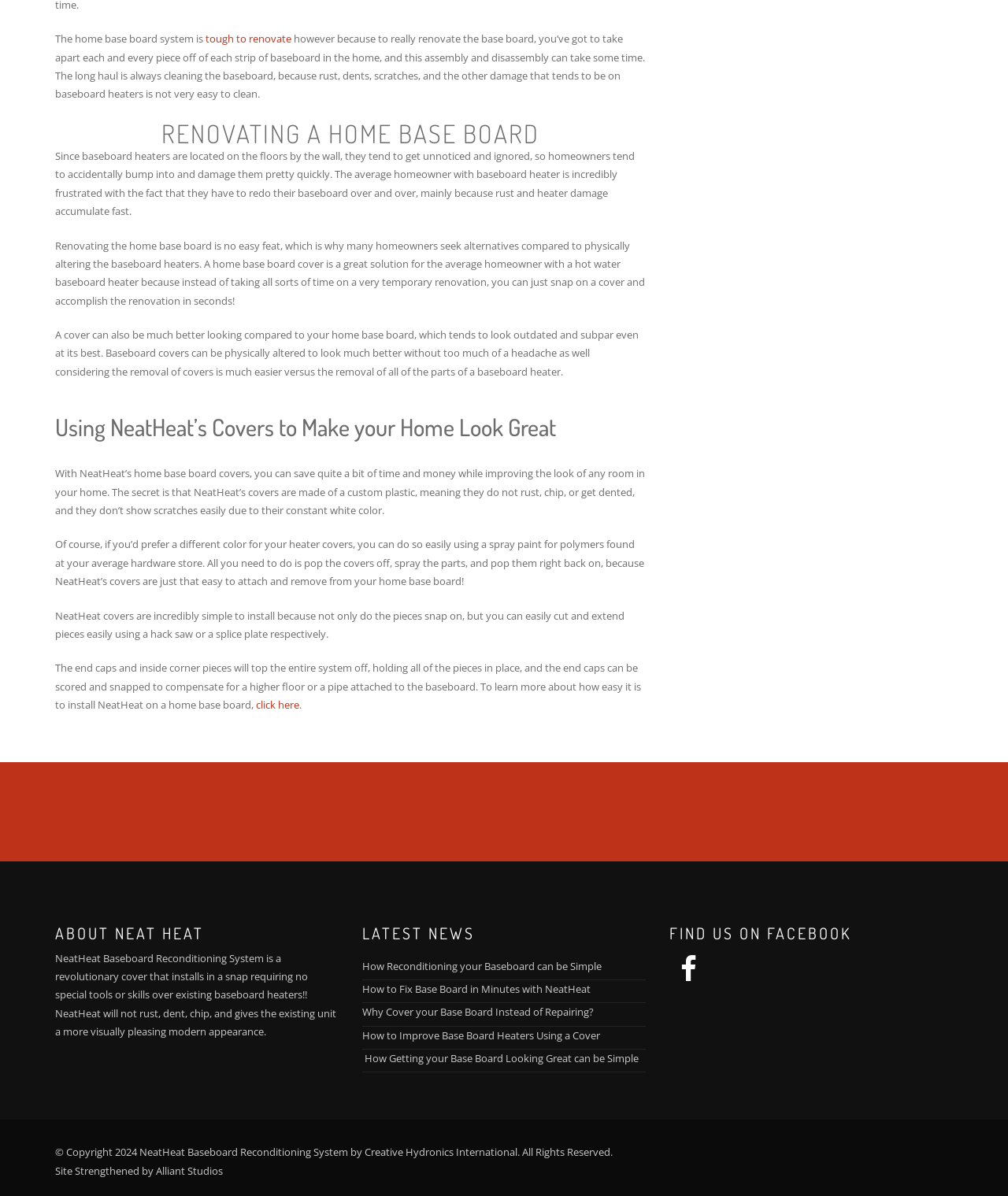Locate the bounding box coordinates of the clickable area to execute the instruction: "click 'Alliant Studios'". Provide the coordinates as four float numbers between 0 and 1, represented as [left, top, right, bottom].

[0.155, 0.973, 0.221, 0.985]